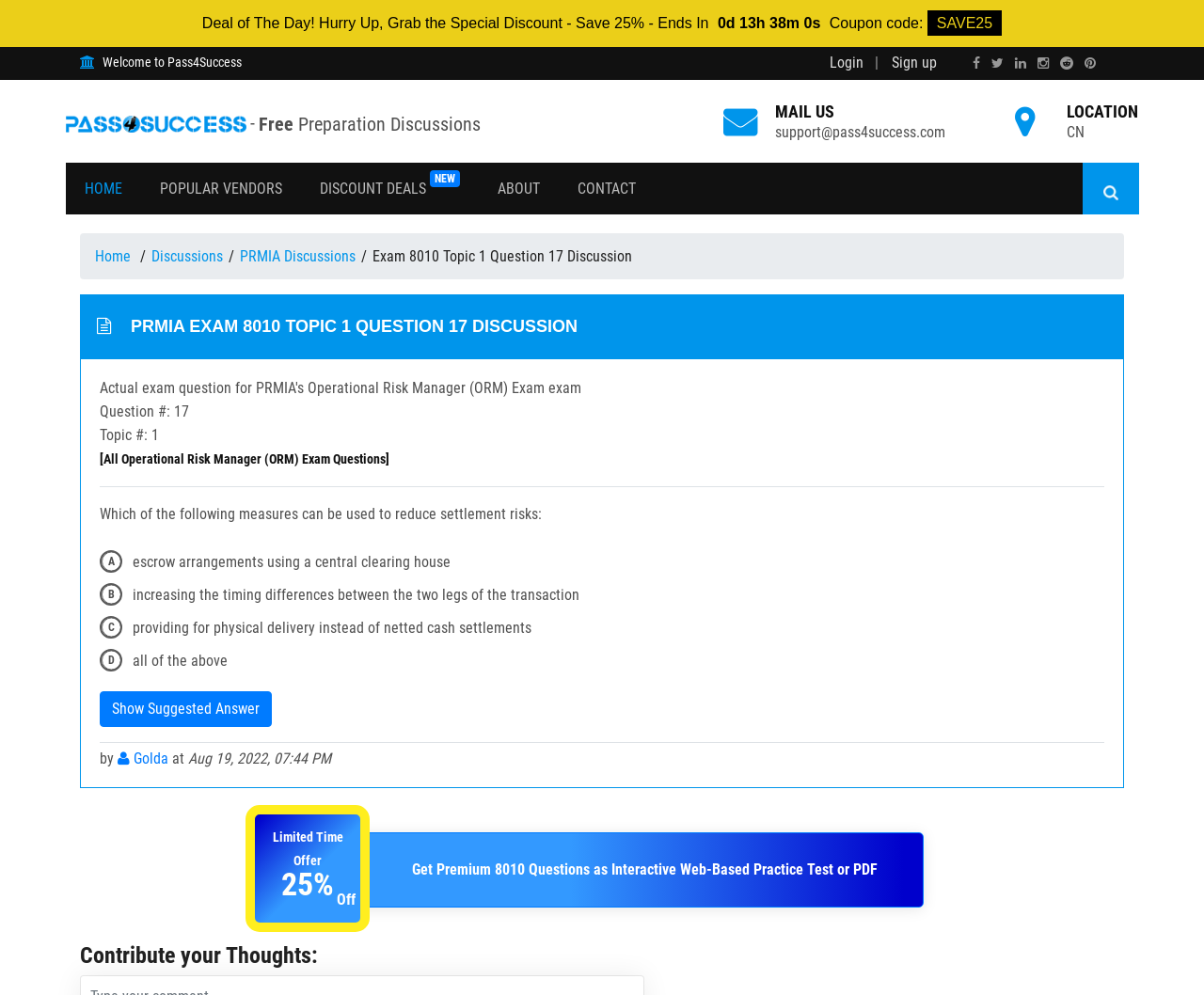Please locate the bounding box coordinates of the element that should be clicked to complete the given instruction: "Click on Sign up".

[0.741, 0.054, 0.778, 0.072]